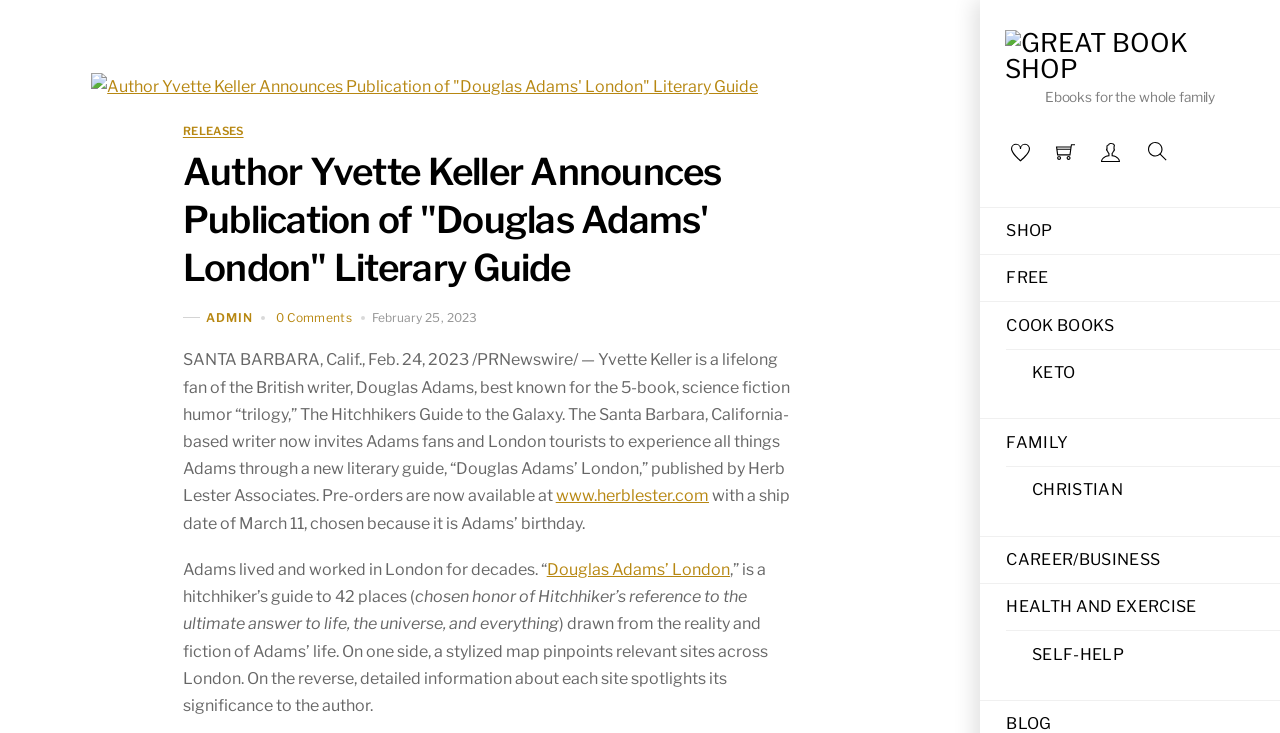Locate the bounding box coordinates of the area to click to fulfill this instruction: "Visit www.herblester.com". The bounding box should be presented as four float numbers between 0 and 1, in the order [left, top, right, bottom].

[0.434, 0.664, 0.554, 0.69]